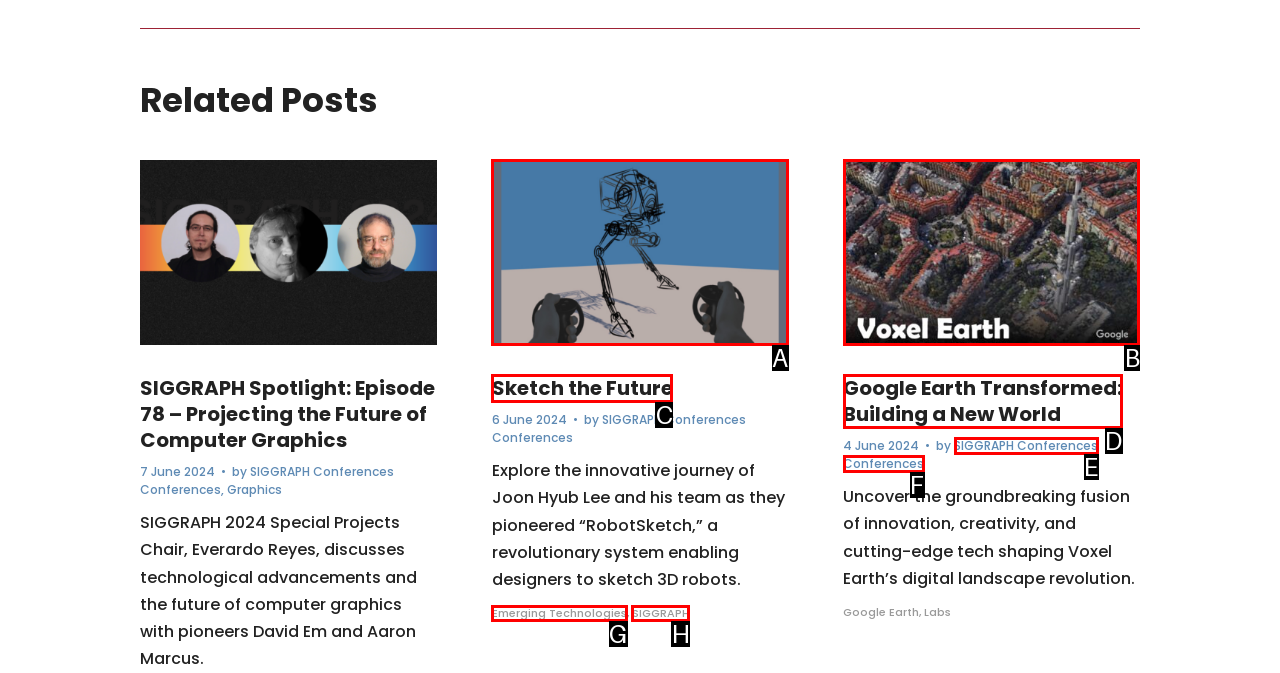Identify the HTML element that should be clicked to accomplish the task: Discover Emerging Technologies
Provide the option's letter from the given choices.

G